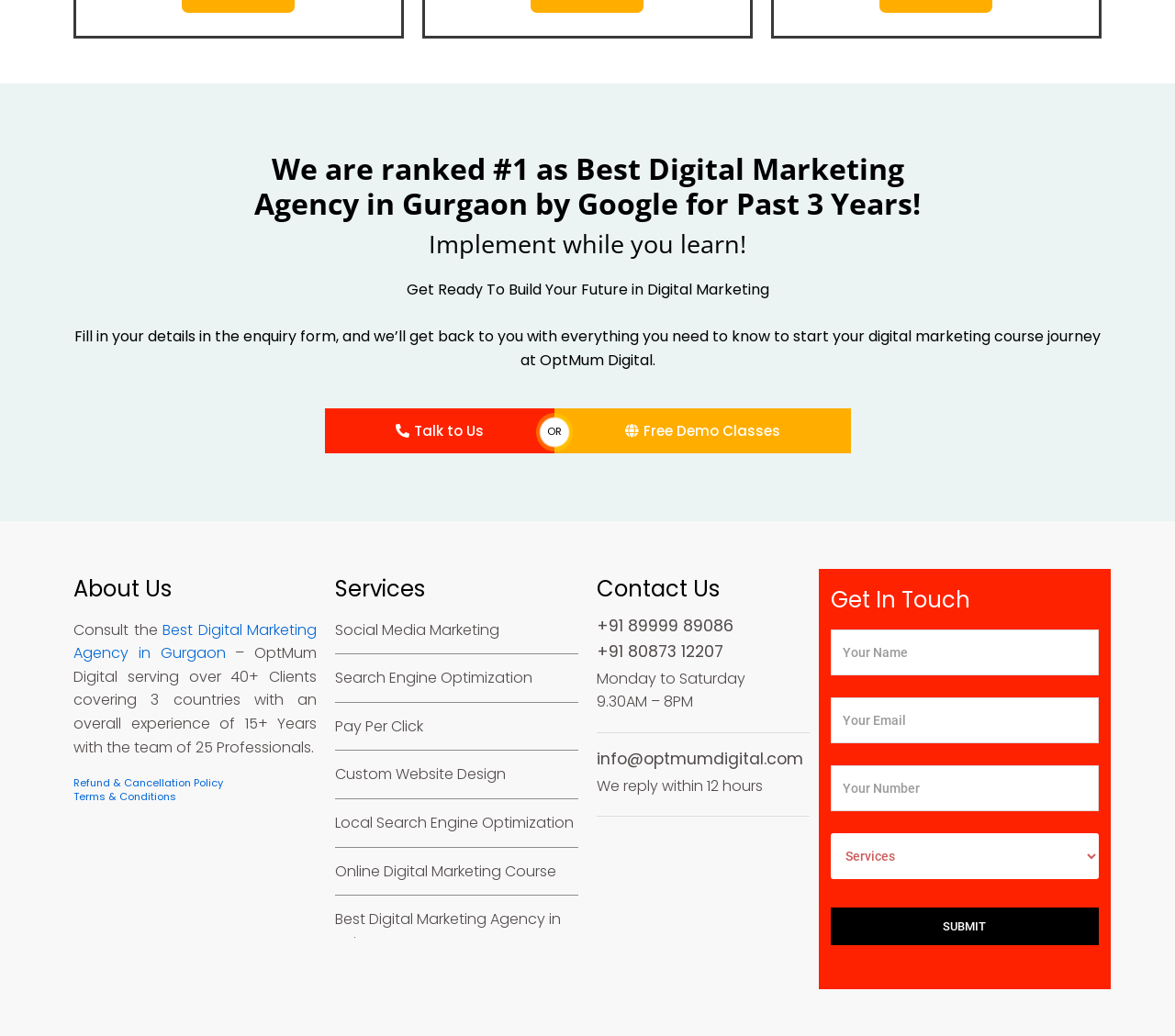Using the image as a reference, answer the following question in as much detail as possible:
What services does OptMum Digital offer?

The links under the 'Services' section, such as 'Social Media Marketing', 'Search Engine Optimization', and 'Pay Per Click', indicate that OptMum Digital offers various digital marketing services.